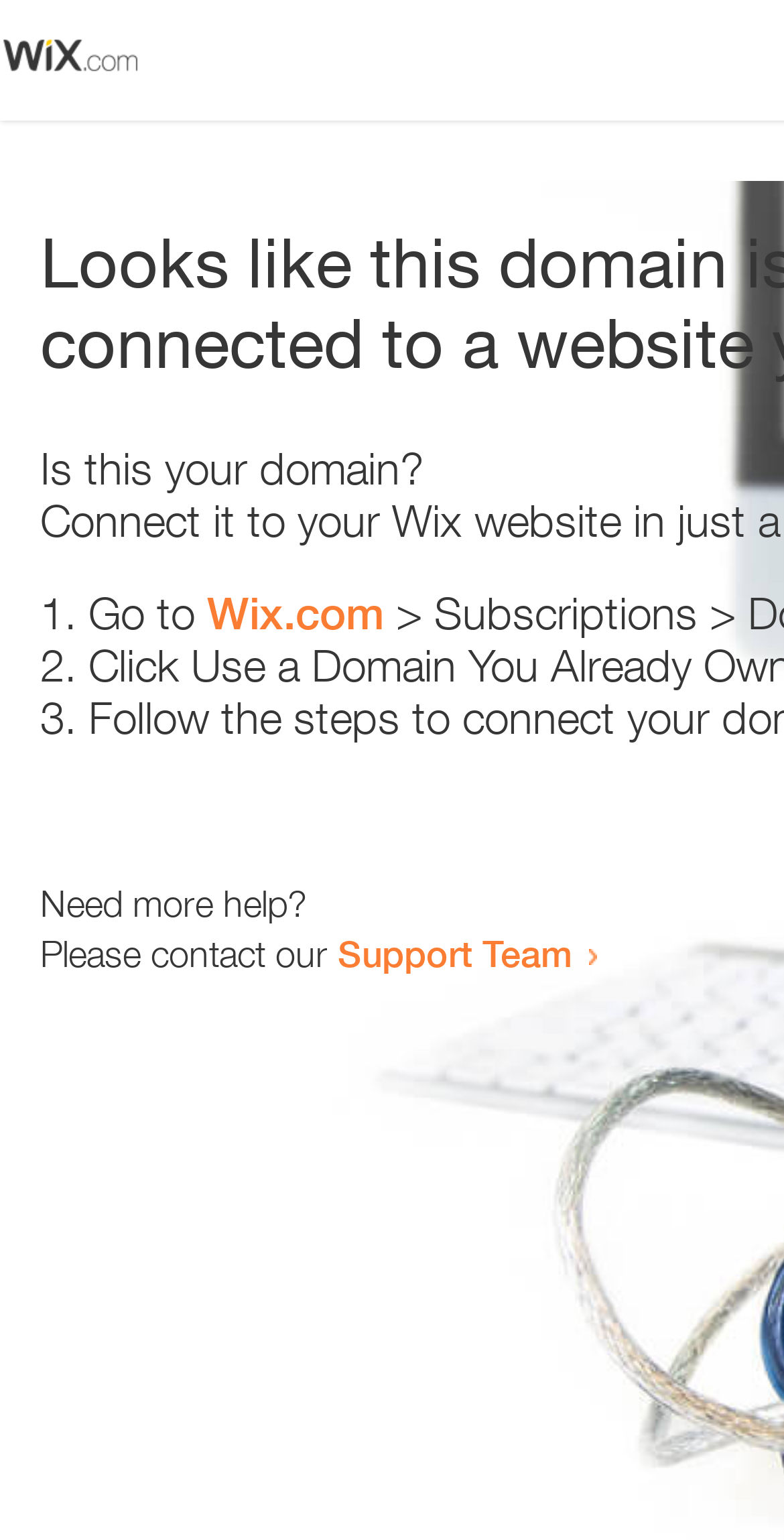Elaborate on the different components and information displayed on the webpage.

The webpage appears to be an error page, with a small image at the top left corner. Below the image, there is a question "Is this your domain?" in a prominent position. 

To the right of the question, there is a numbered list with three items. The first item starts with "1." and suggests going to "Wix.com". The second item starts with "2." and the third item starts with "3.", but their contents are not specified. 

Below the list, there is a message "Need more help?" followed by a sentence "Please contact our Support Team" with a link to the Support Team. The link is positioned to the right of the sentence.